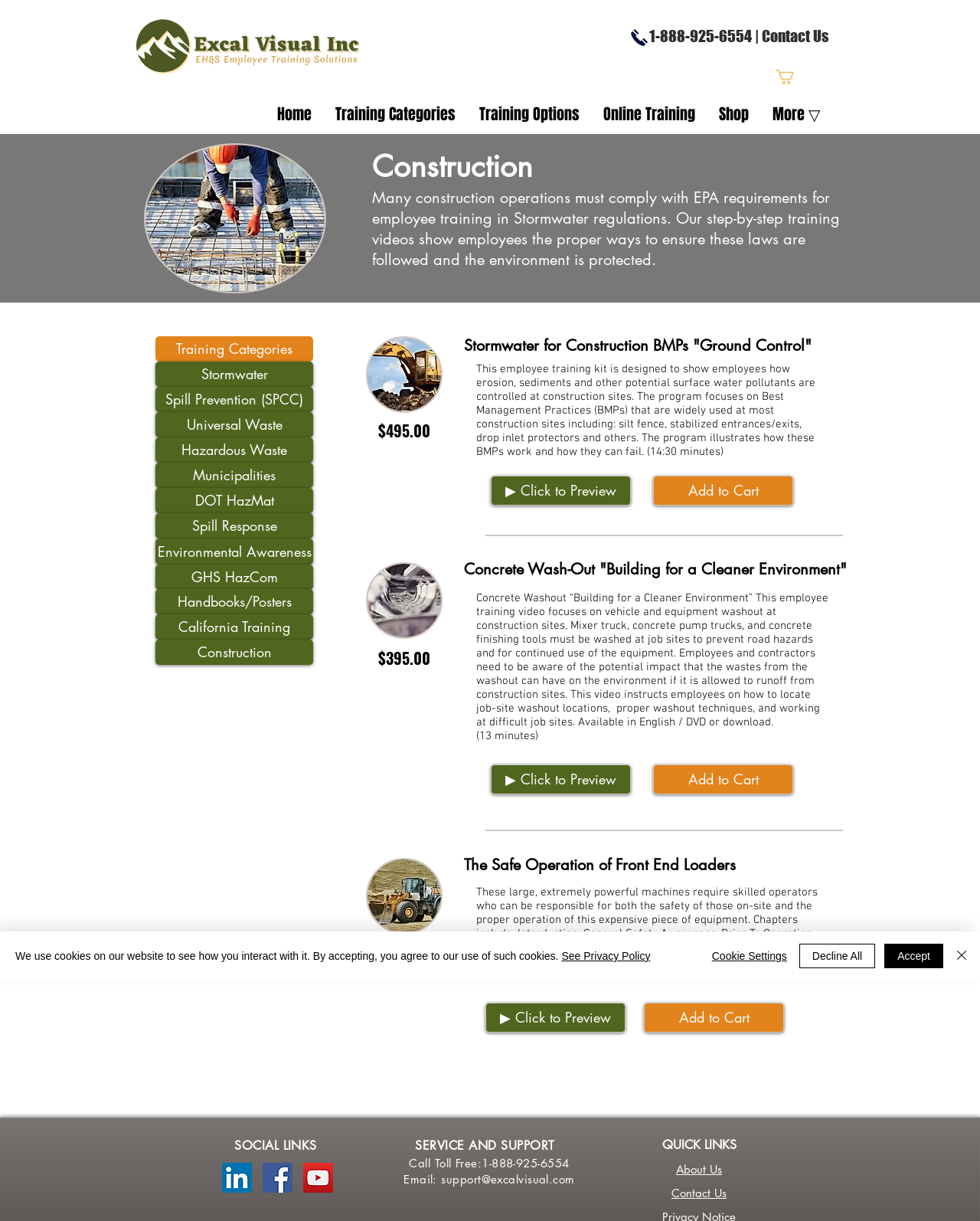Identify and provide the bounding box coordinates of the UI element described: "Training Categories". The coordinates should be formatted as [left, top, right, bottom], with each number being a float between 0 and 1.

[0.33, 0.084, 0.477, 0.104]